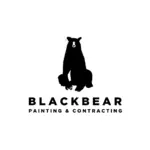Provide a single word or phrase answer to the question: 
What does the bear motif embody?

Strength and dedication